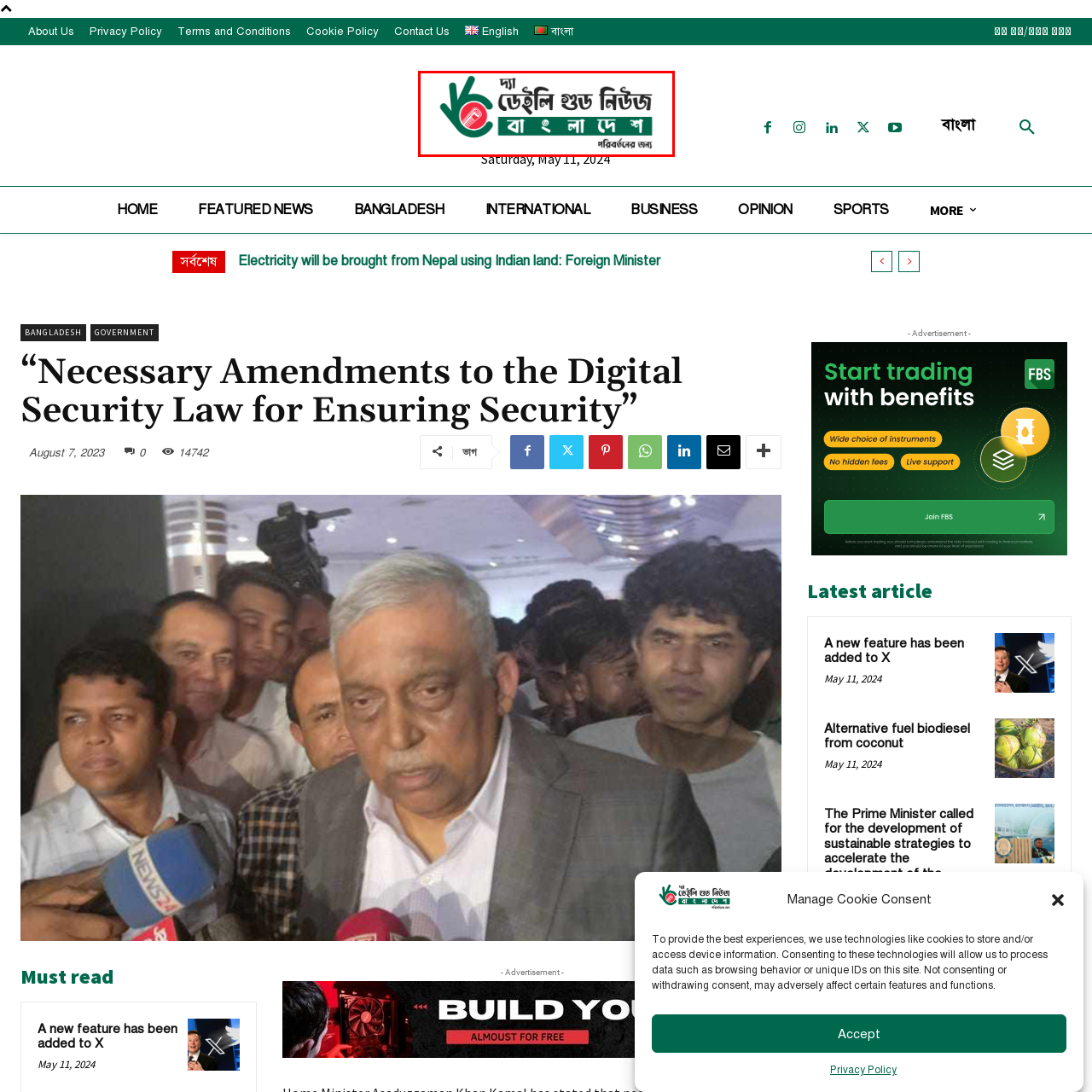Describe the features and objects visible in the red-framed section of the image in detail.

The image features the logo of "The Daily Good News Bangladesh," prominently displaying the newspaper's name in both English and Bengali. The design incorporates a distinctive graphic element that symbolizes communication and information sharing, rendered in vibrant colors of green and red. Below the logo, the date "Saturday, May 11, 2024" is included, indicating the publication's issue date. This logo reflects the publication's commitment to delivering news and updates relevant to its audience, encapsulating its identity as a source of reliable information in Bangladesh.